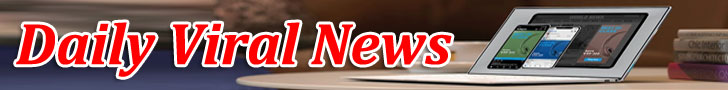Provide a brief response in the form of a single word or phrase:
What is the focus of the 'Daily Viral News' platform?

Viral news